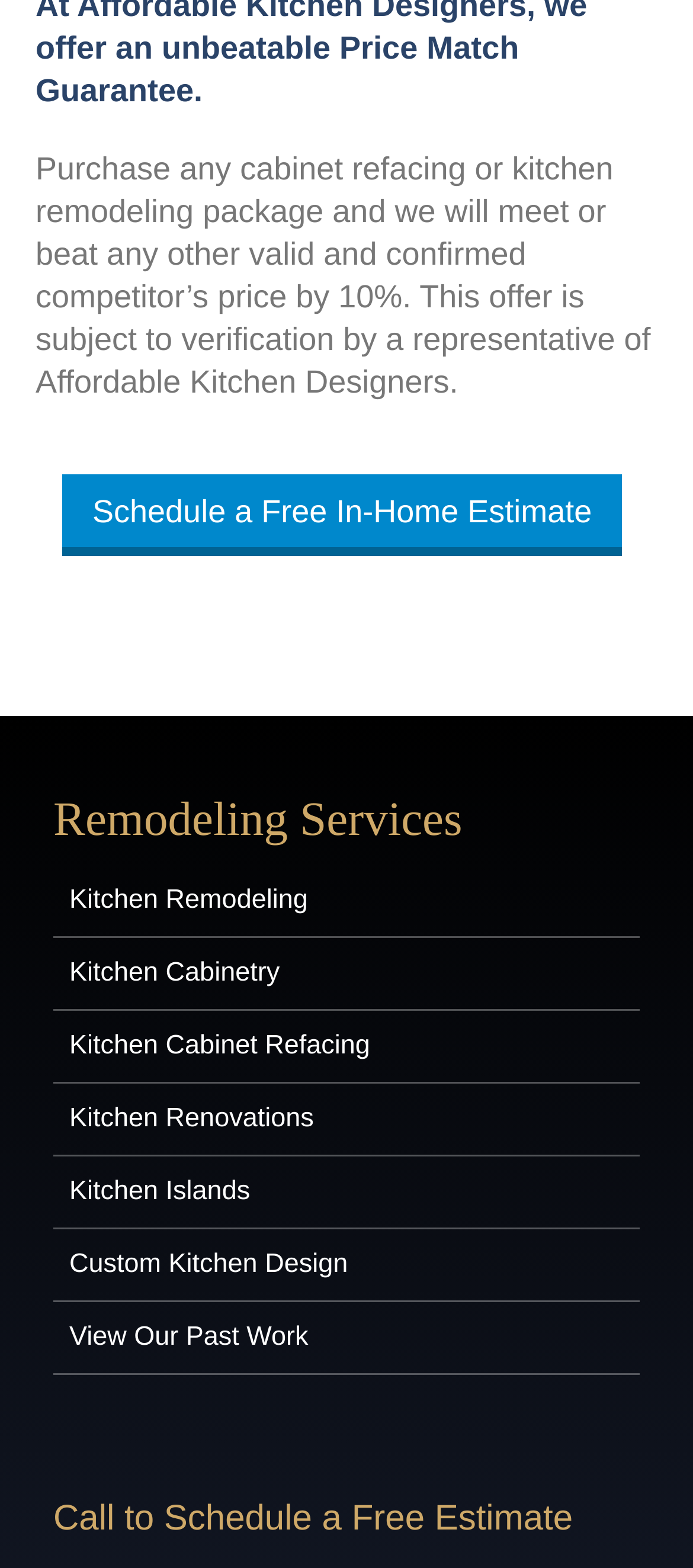Identify the bounding box for the described UI element. Provide the coordinates in (top-left x, top-left y, bottom-right x, bottom-right y) format with values ranging from 0 to 1: Custom Kitchen Design

[0.1, 0.797, 0.502, 0.816]